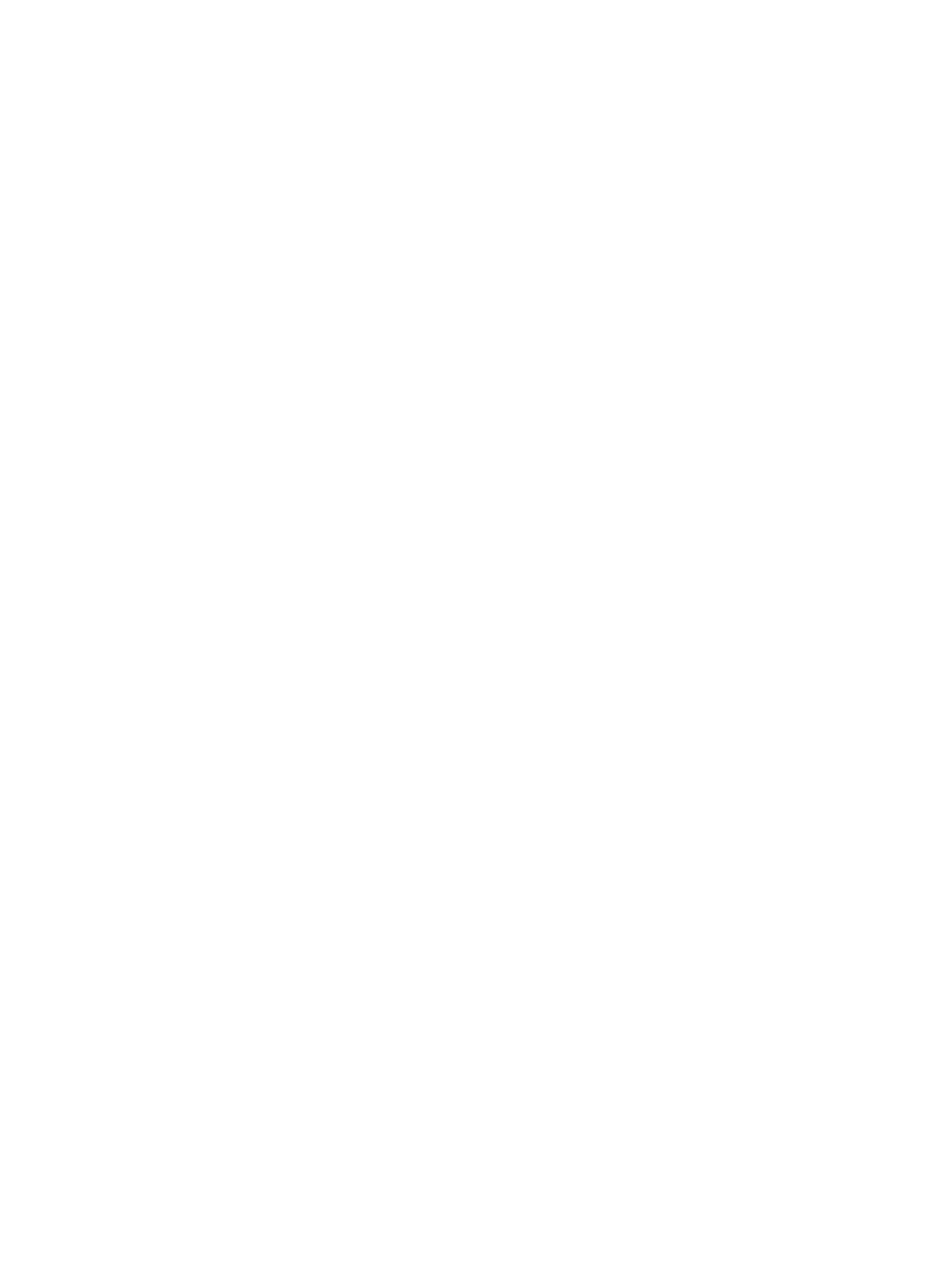What is the orientation of the menu bar in the footer?
From the image, respond using a single word or phrase.

Horizontal